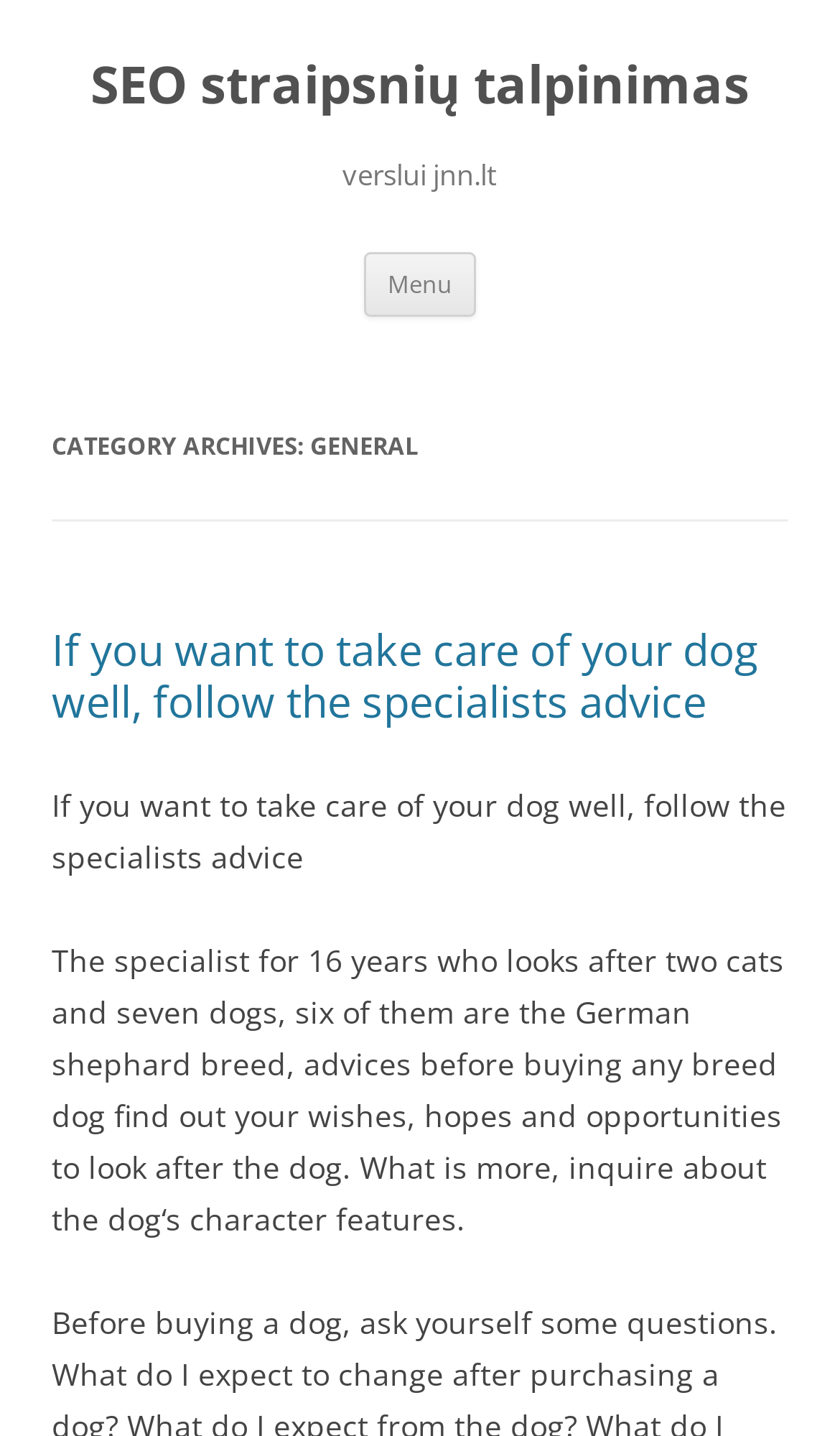Find the primary header on the webpage and provide its text.

SEO straipsnių talpinimas